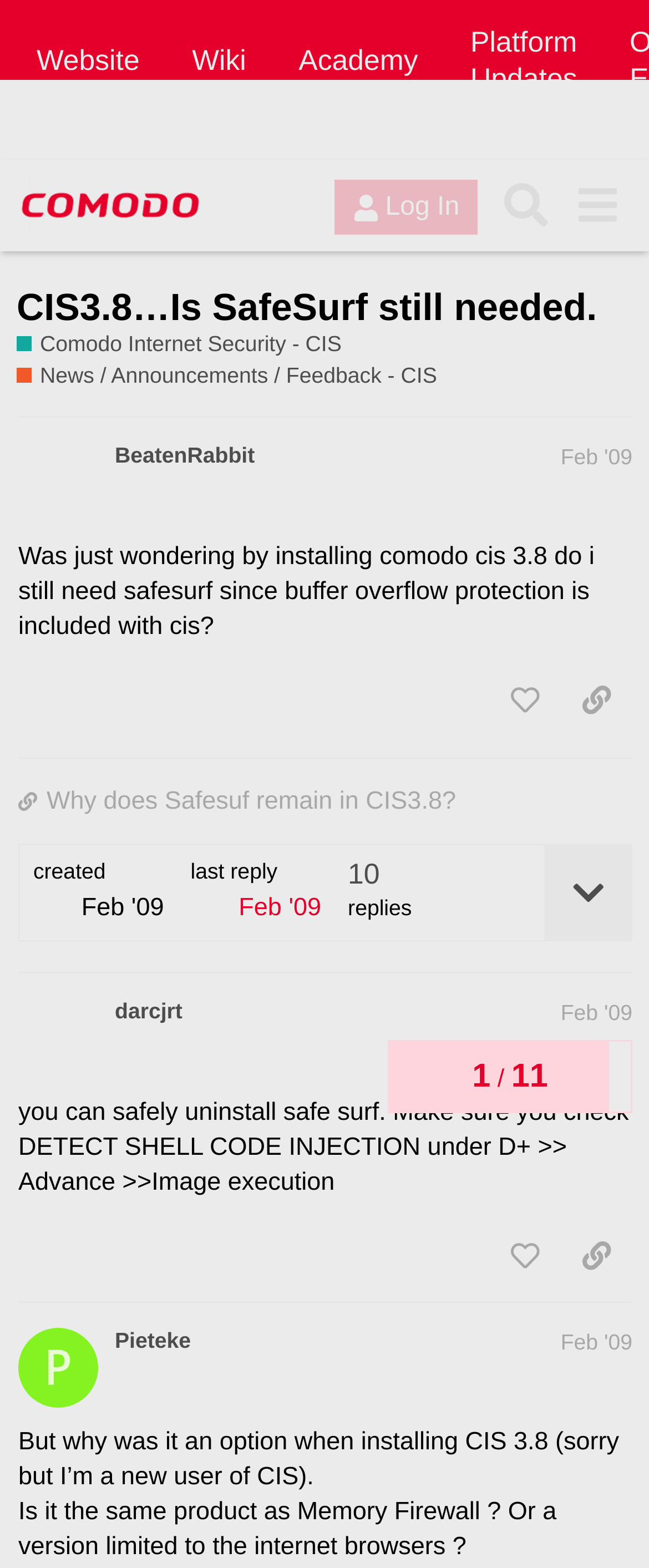How many replies are in this topic?
Please ensure your answer is as detailed and informative as possible.

I looked at the static text '10' next to the text 'replies' and found that there are 10 replies in this topic.